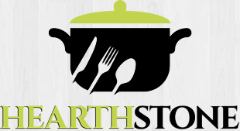Outline with detail what the image portrays.

The image features a logo for "Hearthstone," prominently displaying a stylized black pot with a lid that has a bright green accent on top. Inside the pot, there are illustrations of kitchen utensils, including a fork, knife, and spoon, cleverly integrated into the design. Below the pot, the word "HEARTHSTONE" is written in bold, modern typography, with the "HEARTH" part in green to match the lid and the "STONE" in a sleek black, emphasizing a contemporary and inviting brand identity. This logo encapsulates elements of cooking and culinary enjoyment, suggesting a focus on kitchenware or food preparation.